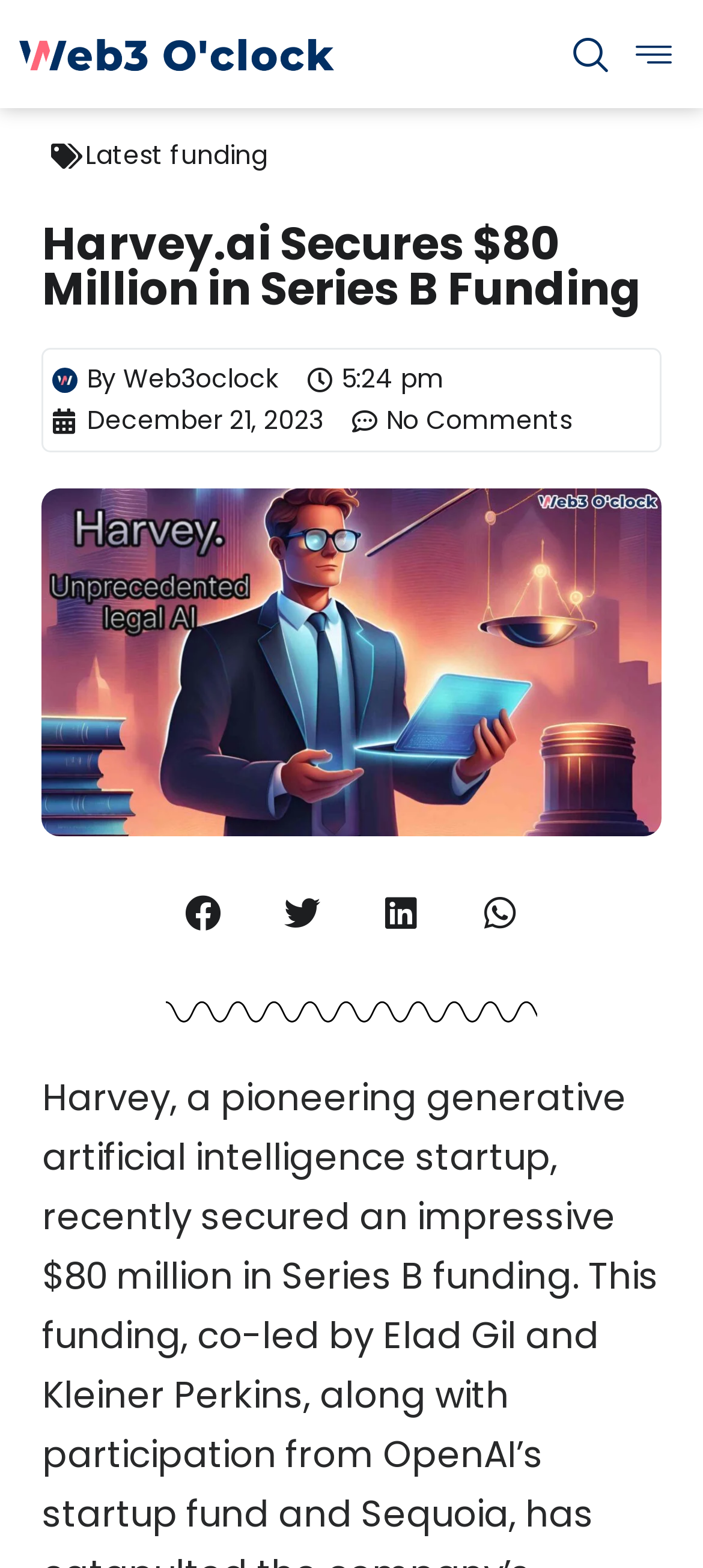Please mark the clickable region by giving the bounding box coordinates needed to complete this instruction: "Skip to content".

[0.0, 0.0, 0.103, 0.023]